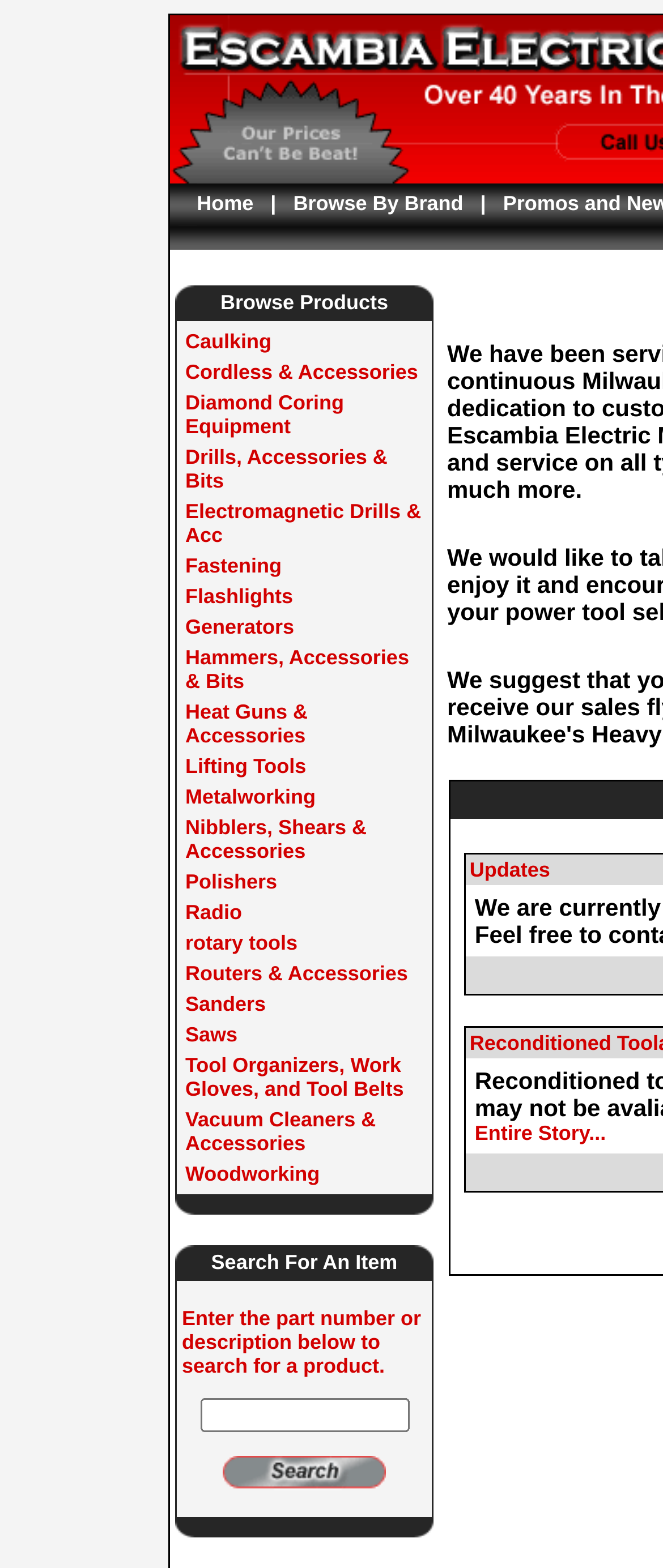Please provide a brief answer to the following inquiry using a single word or phrase:
What is the first subcategory listed under Browse Products?

Caulking